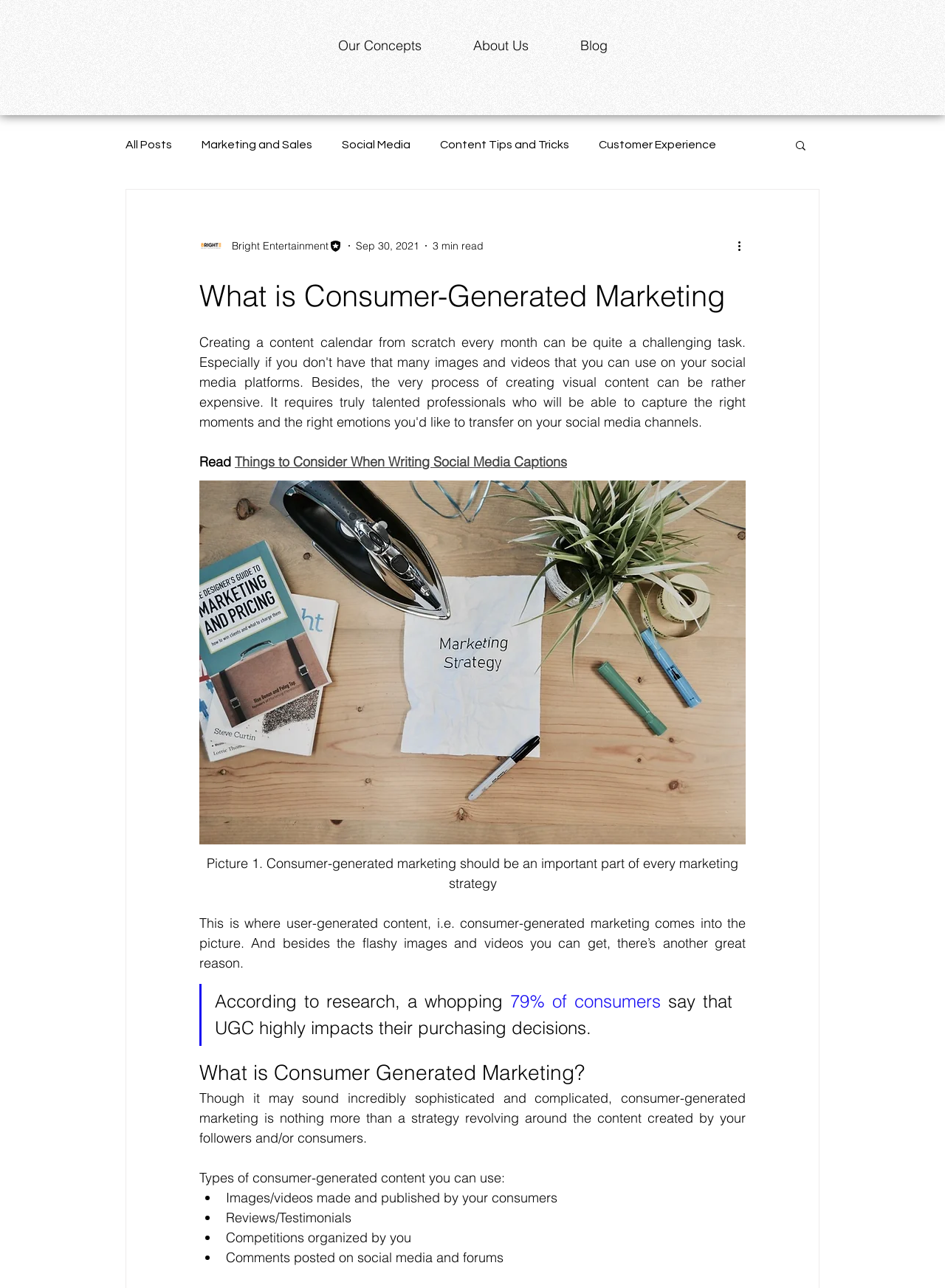Identify the bounding box coordinates for the UI element that matches this description: "Content Tips and Tricks".

[0.466, 0.108, 0.602, 0.117]